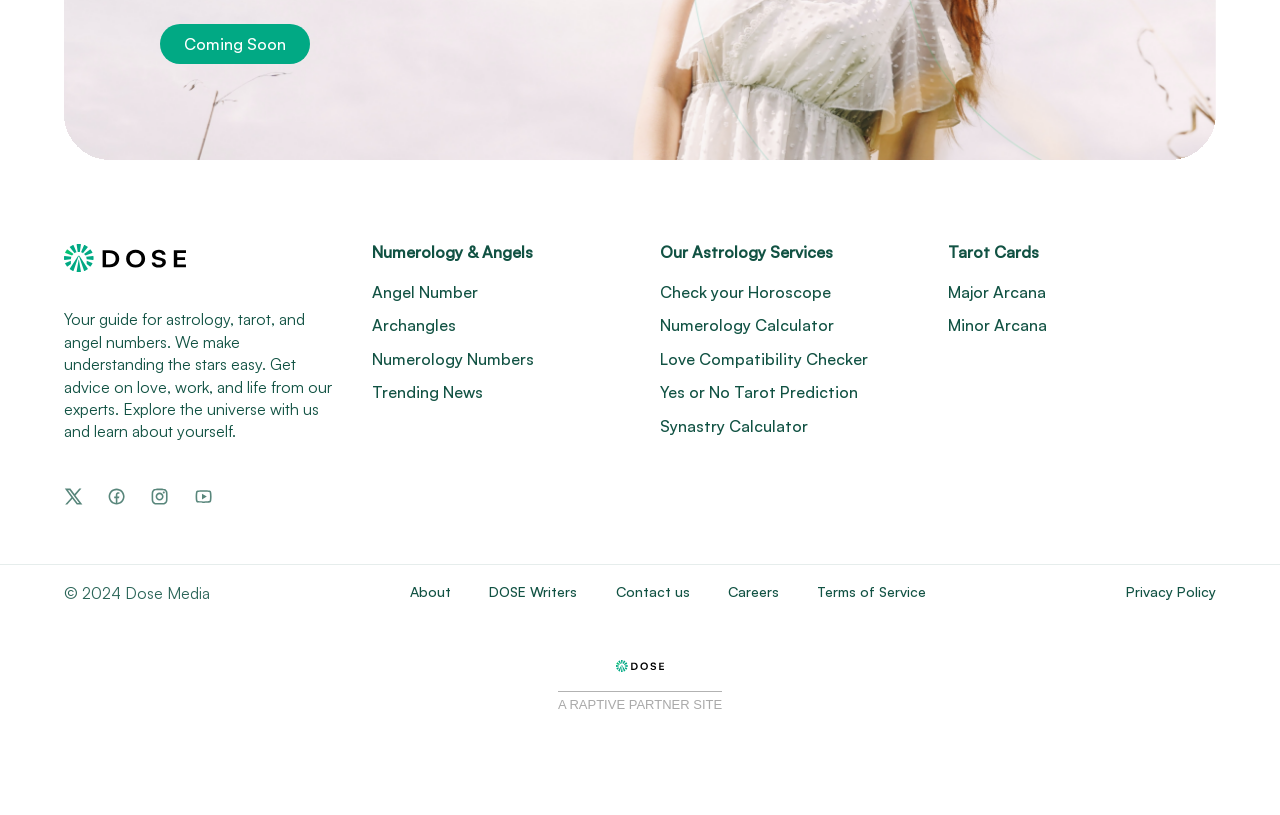How many categories are there under Numerology & Angels?
Can you give a detailed and elaborate answer to the question?

Under the heading 'Numerology & Angels', I found four links: Angel Number, Archangles, Numerology Numbers, and Trending News, which suggests that there are four categories.